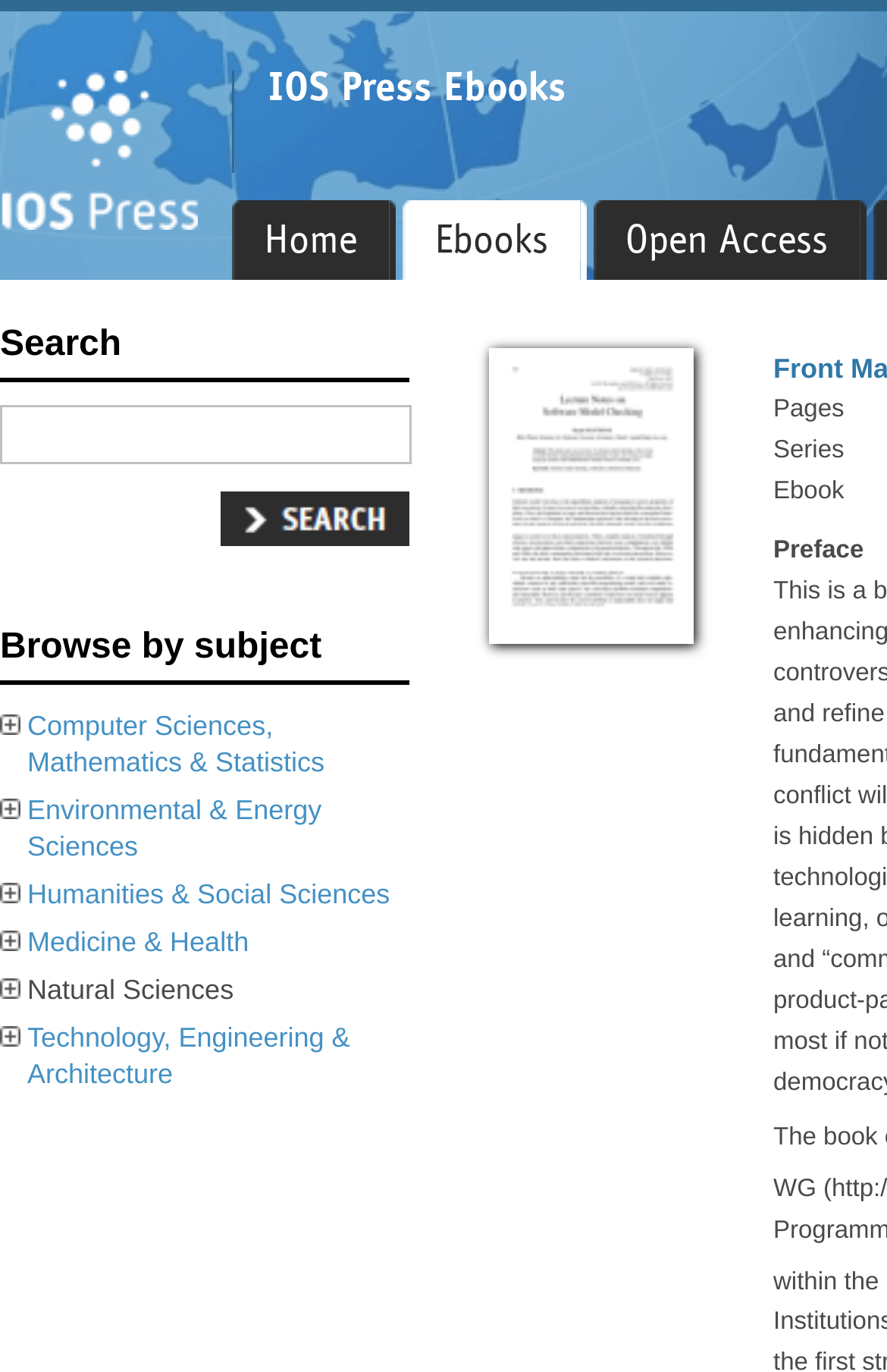Please identify the coordinates of the bounding box for the clickable region that will accomplish this instruction: "click the Home link".

[0.262, 0.146, 0.446, 0.204]